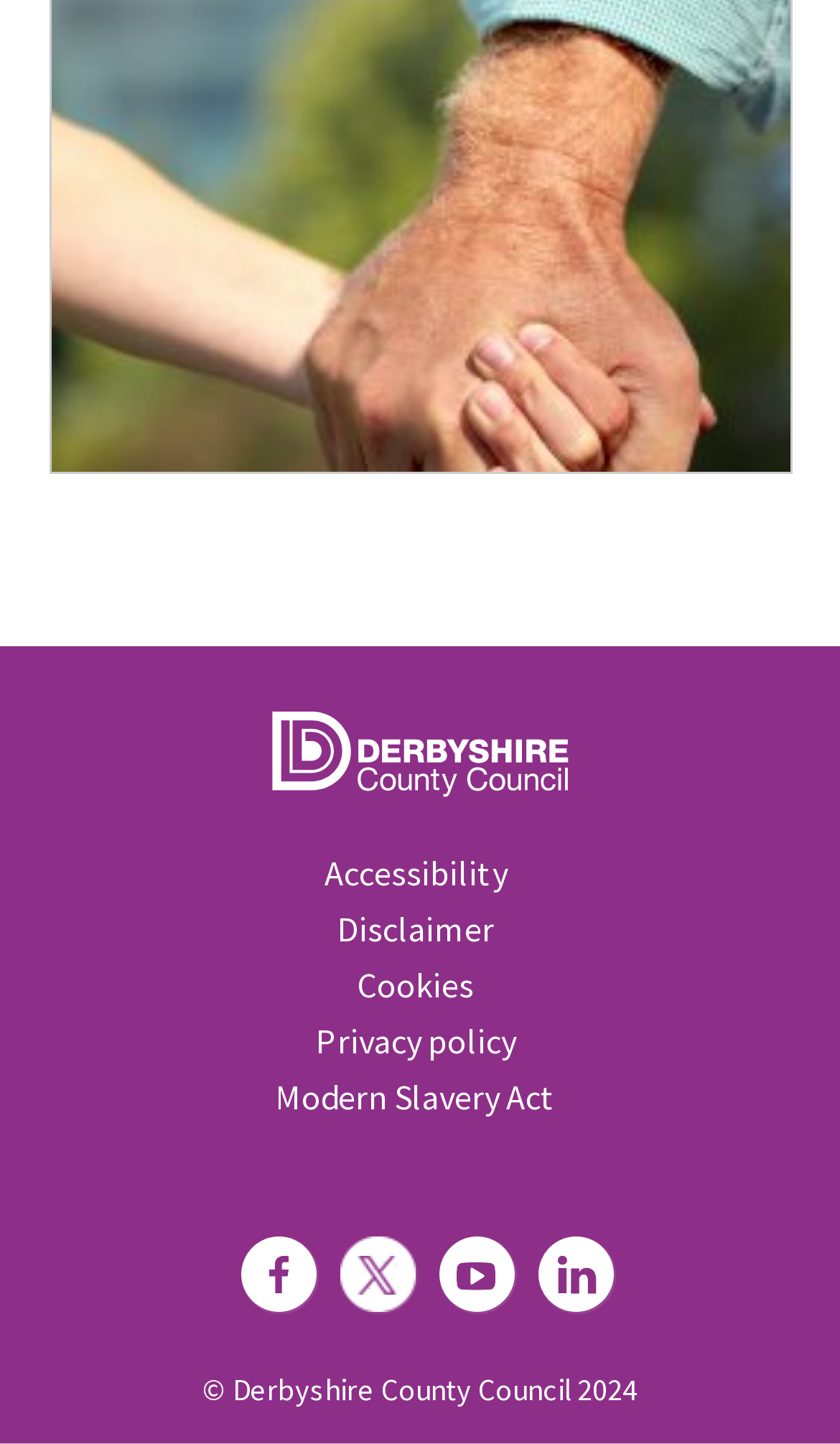Please specify the coordinates of the bounding box for the element that should be clicked to carry out this instruction: "Call 212-674-0910". The coordinates must be four float numbers between 0 and 1, formatted as [left, top, right, bottom].

None